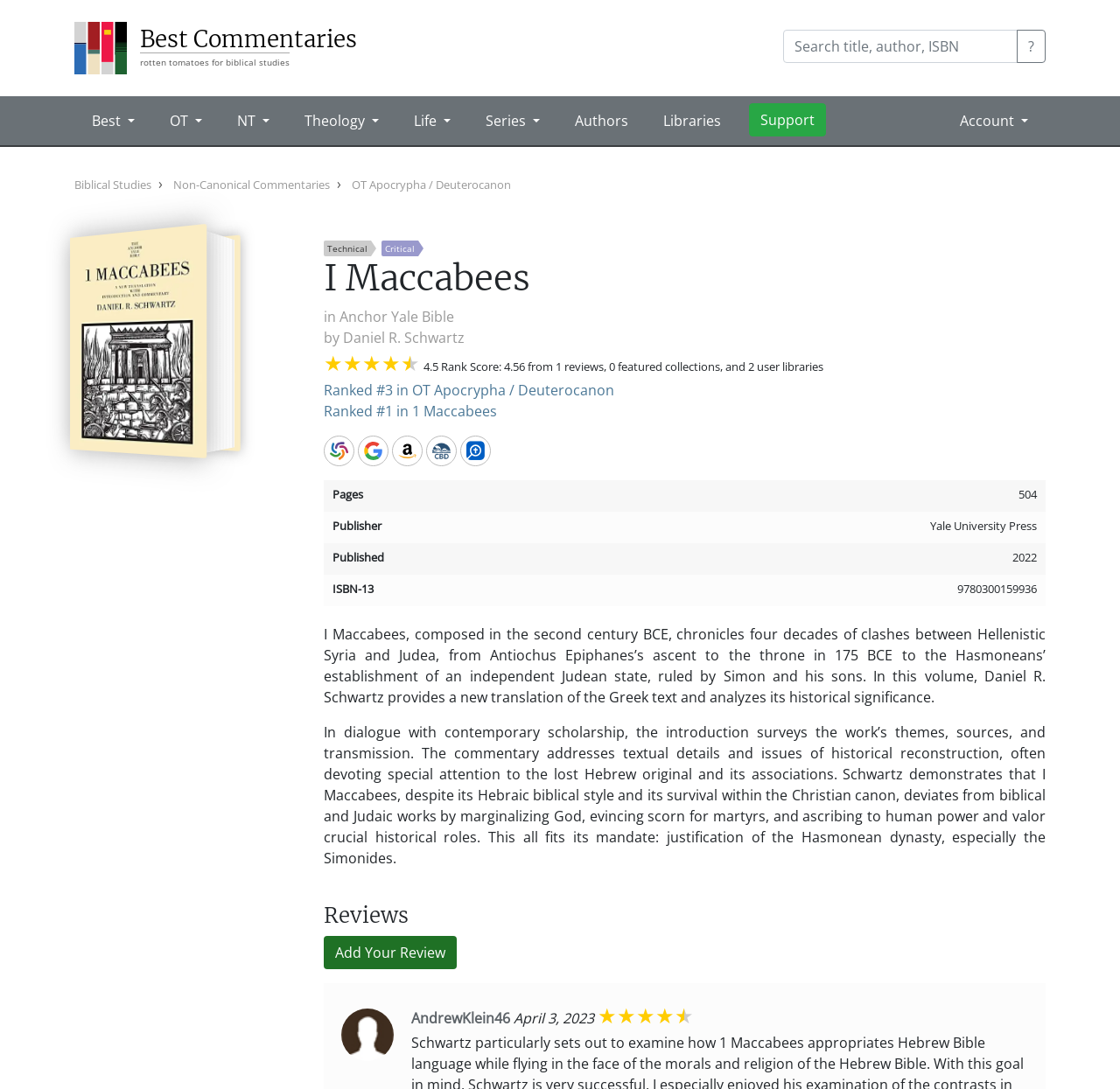Provide an in-depth caption for the webpage.

This webpage is about the book "I Maccabees" by Daniel R. Schwartz, with a focus on biblical studies. At the top left, there is a logo of "Best Commentaries" with a link to the website. Next to it, there is a search box and a button with a question mark. Below these elements, there are several buttons and links, including "Best", "OT", "NT", "Theology", "Life", "Series", "Authors", "Libraries", and "Support". 

On the left side, there is a menu with links to "Biblical Studies", "Non-Canonical Commentaries", and "OT Apocrypha / Deuterocanon". Above this menu, there are two images of the book "I Maccabees". 

The main content of the webpage is divided into sections. The first section has a heading "I Maccabees" and provides information about the book, including the author, rating, and a brief description. There are also links to rank scores, reviews, and purchase options from various websites like WorldCat, Google, Amazon, and Logos Bible Software.

Below this section, there are details about the book, including the number of pages, publisher, publication date, and ISBN-13. 

The next section has a long description of the book, discussing its historical significance, themes, and sources. This is followed by another section with a heading "Reviews", which includes a link to add a review and a single review from a user named AndrewKlein46, along with their profile picture and the date of the review.